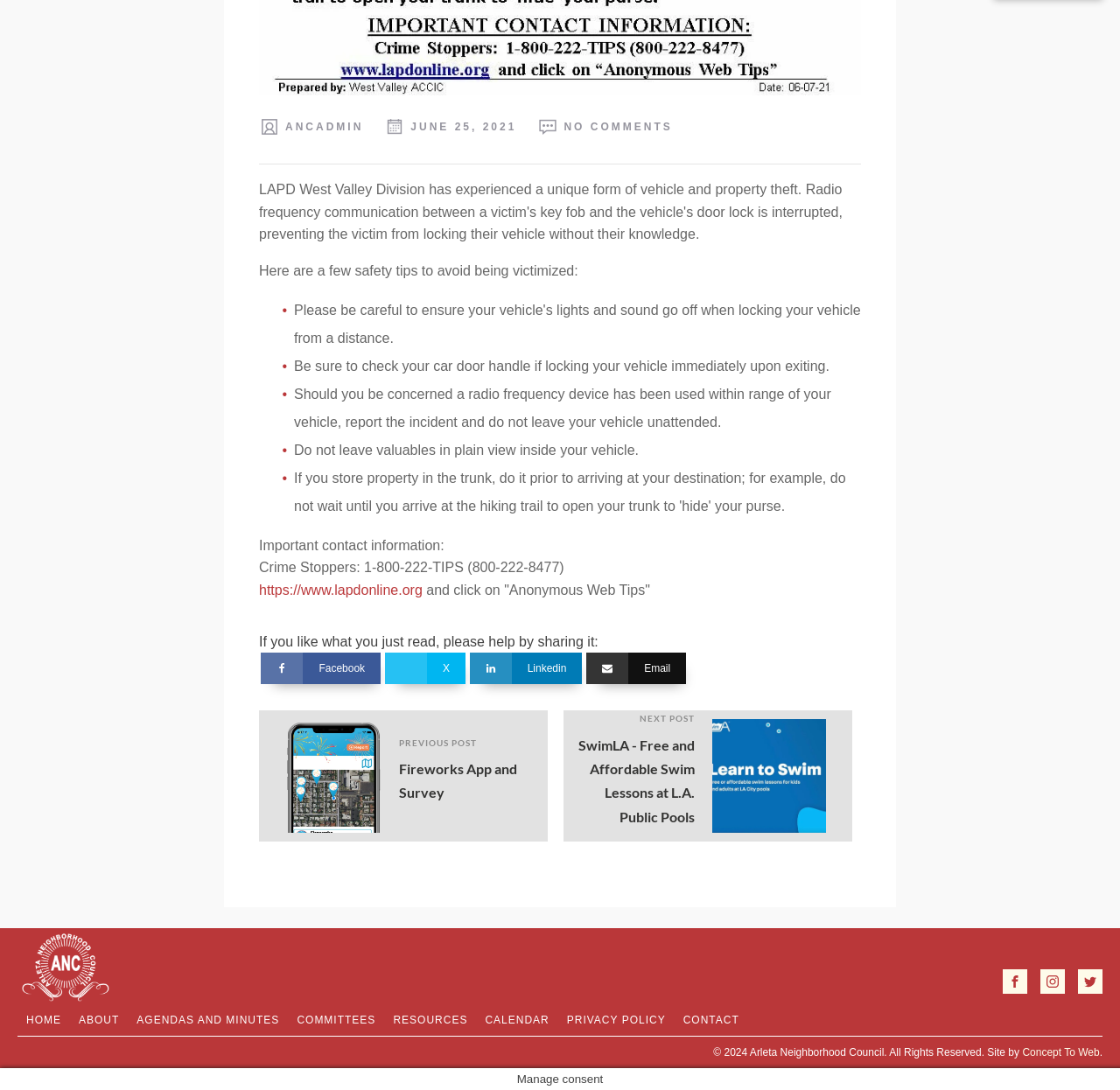Locate the bounding box coordinates of the element I should click to achieve the following instruction: "Share the article on Linkedin".

[0.419, 0.599, 0.52, 0.628]